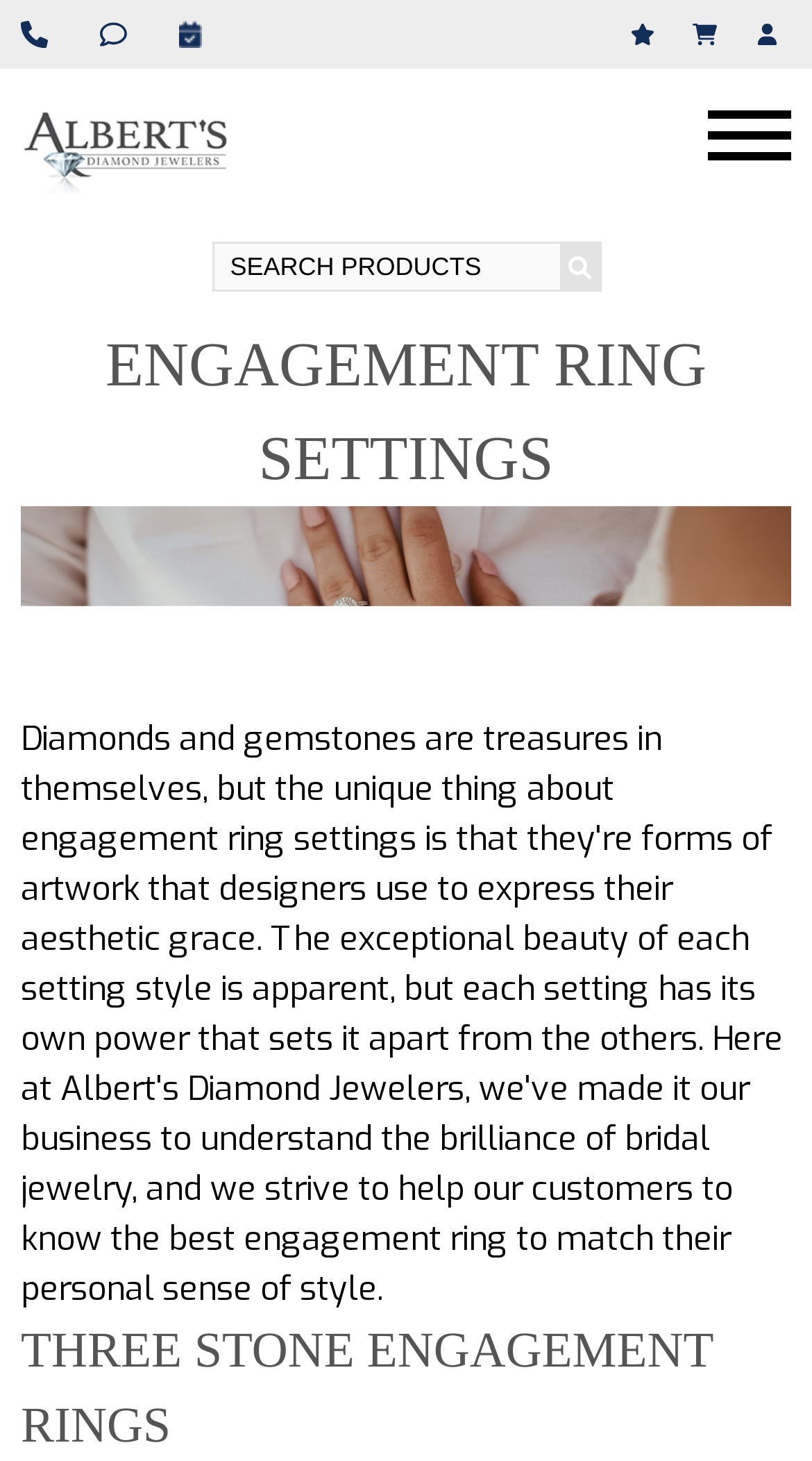Is the search function required?
Answer with a single word or short phrase according to what you see in the image.

No